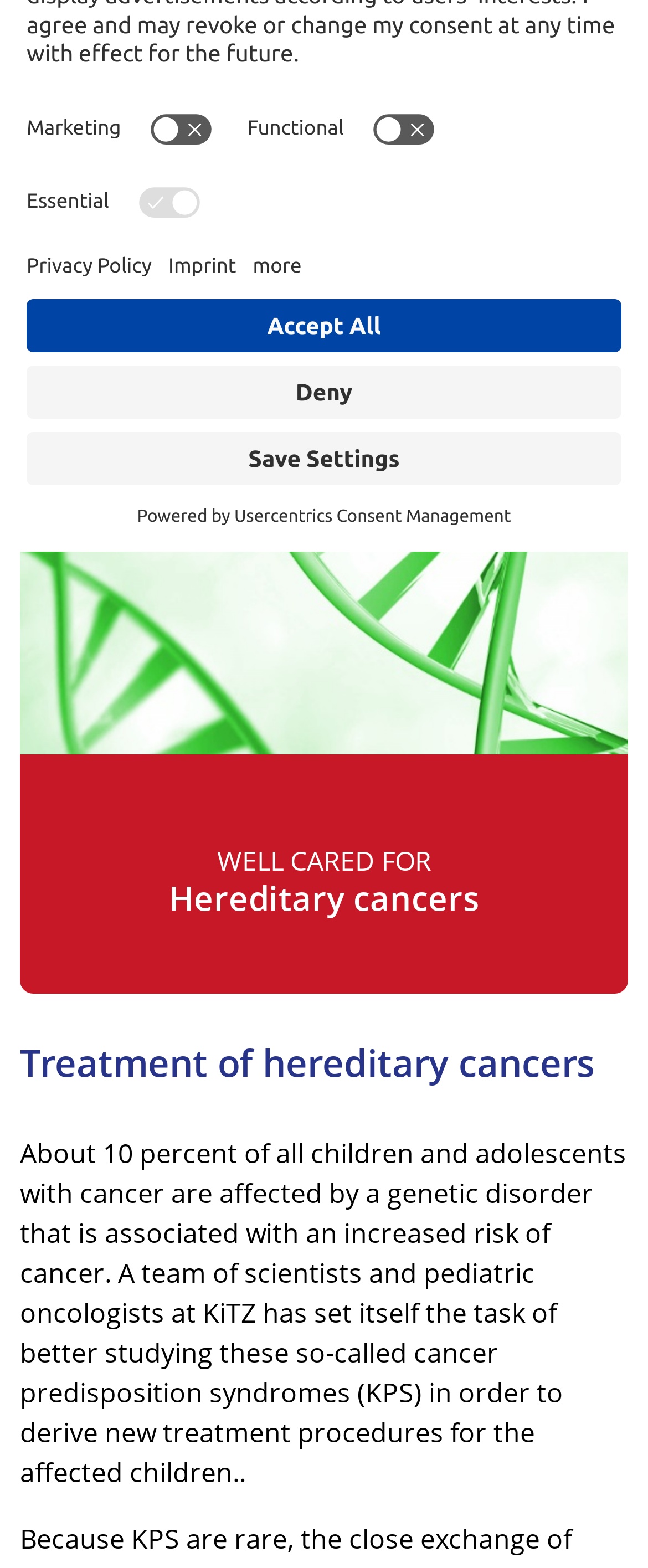From the webpage screenshot, predict the bounding box coordinates (top-left x, top-left y, bottom-right x, bottom-right y) for the UI element described here: Accept All

[0.041, 0.19, 0.959, 0.224]